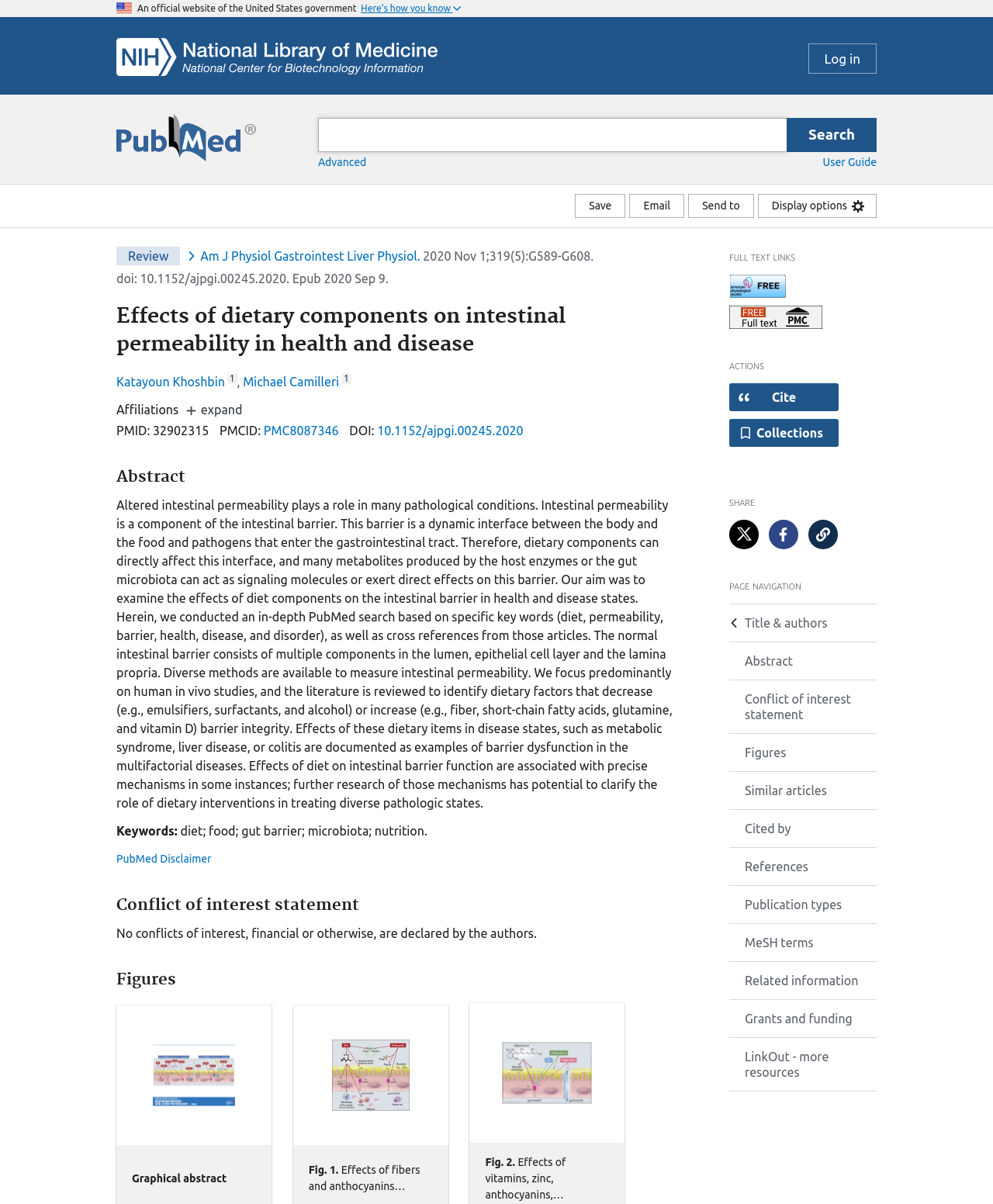Provide the bounding box coordinates of the section that needs to be clicked to accomplish the following instruction: "Search for a term."

[0.305, 0.098, 0.898, 0.126]